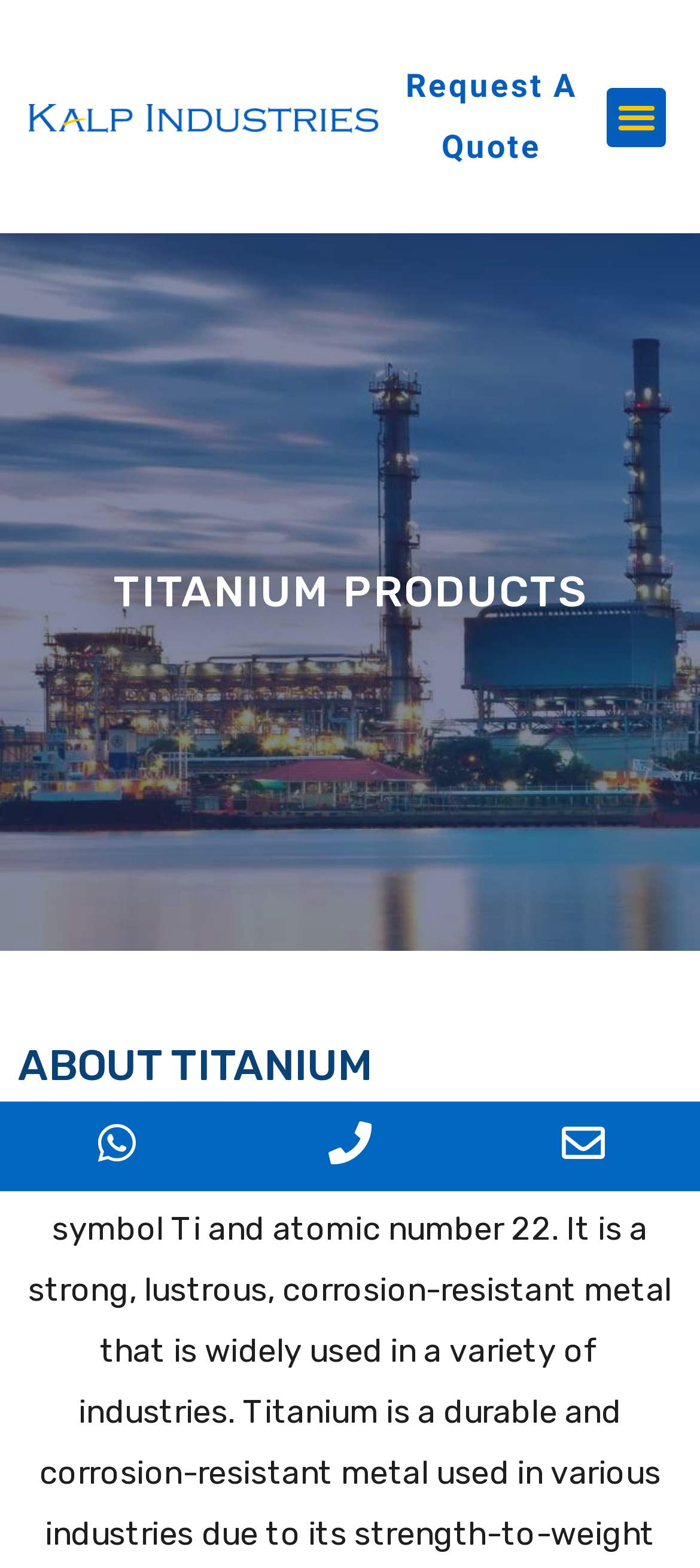Illustrate the webpage thoroughly, mentioning all important details.

The webpage is about a titanium products manufacturer and supplier in Mumbai. At the top, there is a header section that spans the entire width of the page, containing a link to "Kalp Industries" with an accompanying image, a "Request A Quote" button, and a "Menu Toggle" button on the right side. 

Below the header, there is a prominent heading "TITANIUM PRODUCTS" that stretches across the page. 

Further down, there is another heading "ABOUT TITANIUM" located near the bottom left of the page. 

On the bottom left, there are three links: a WhatsApp link, a phone number link, and an email address link, arranged horizontally in that order.